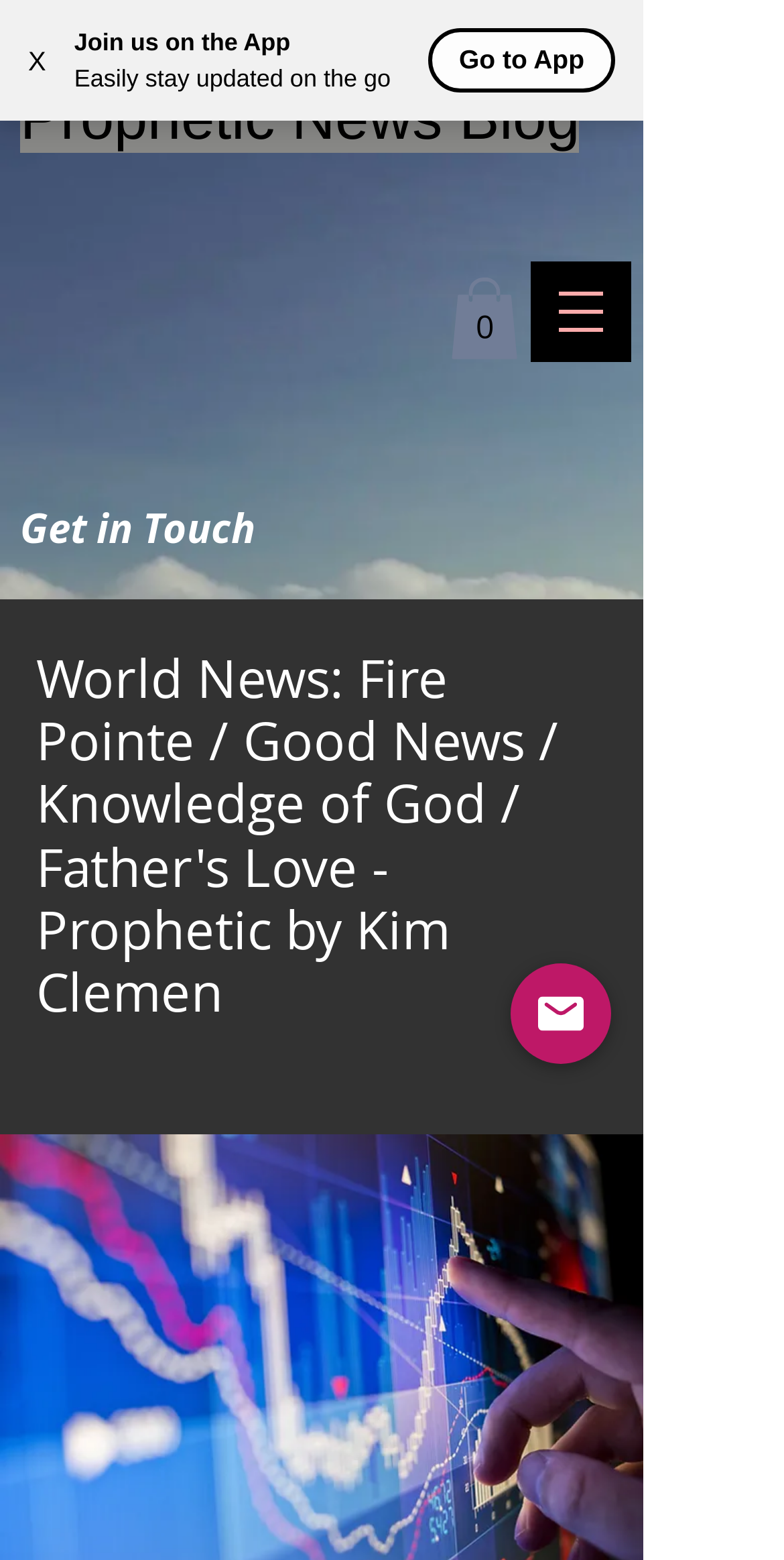Given the description parent_node: 0 aria-label="Open navigation menu", predict the bounding box coordinates of the UI element. Ensure the coordinates are in the format (top-left x, top-left y, bottom-right x, bottom-right y) and all values are between 0 and 1.

[0.677, 0.168, 0.805, 0.232]